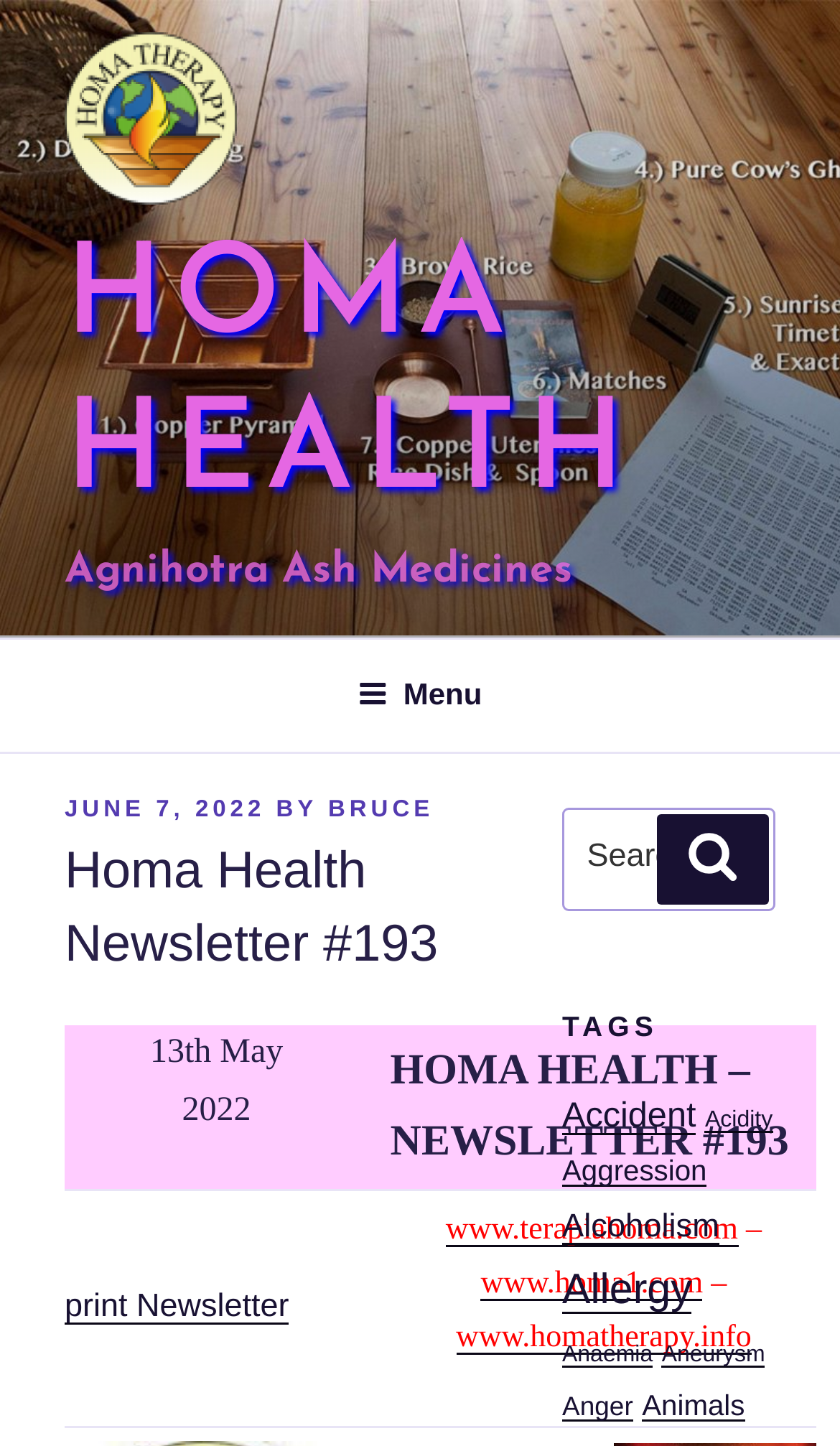Please respond to the question with a concise word or phrase:
What is the name of the newsletter?

Homa Health Newsletter #193